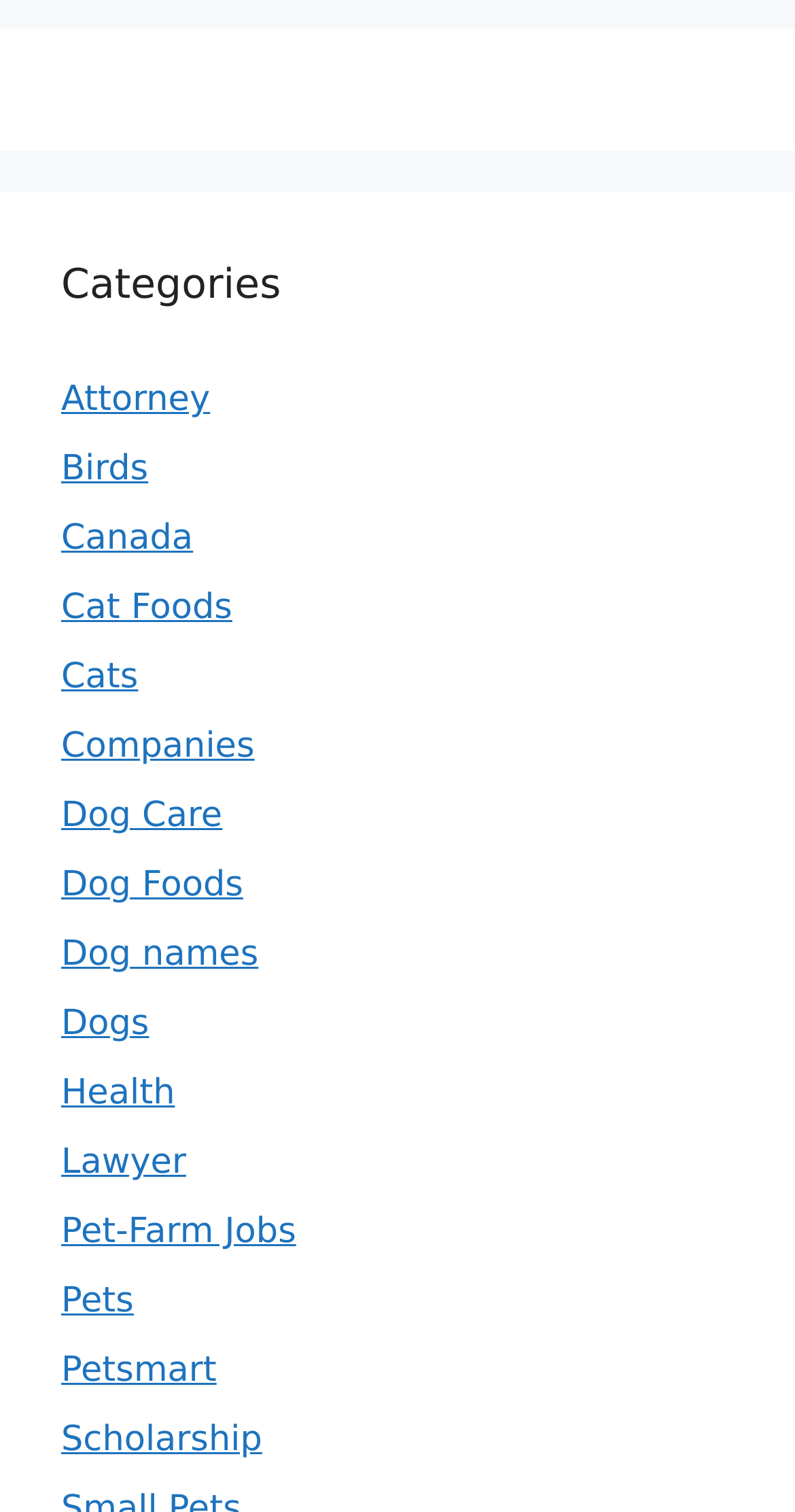Respond with a single word or phrase to the following question: Are there any categories related to animals?

Yes